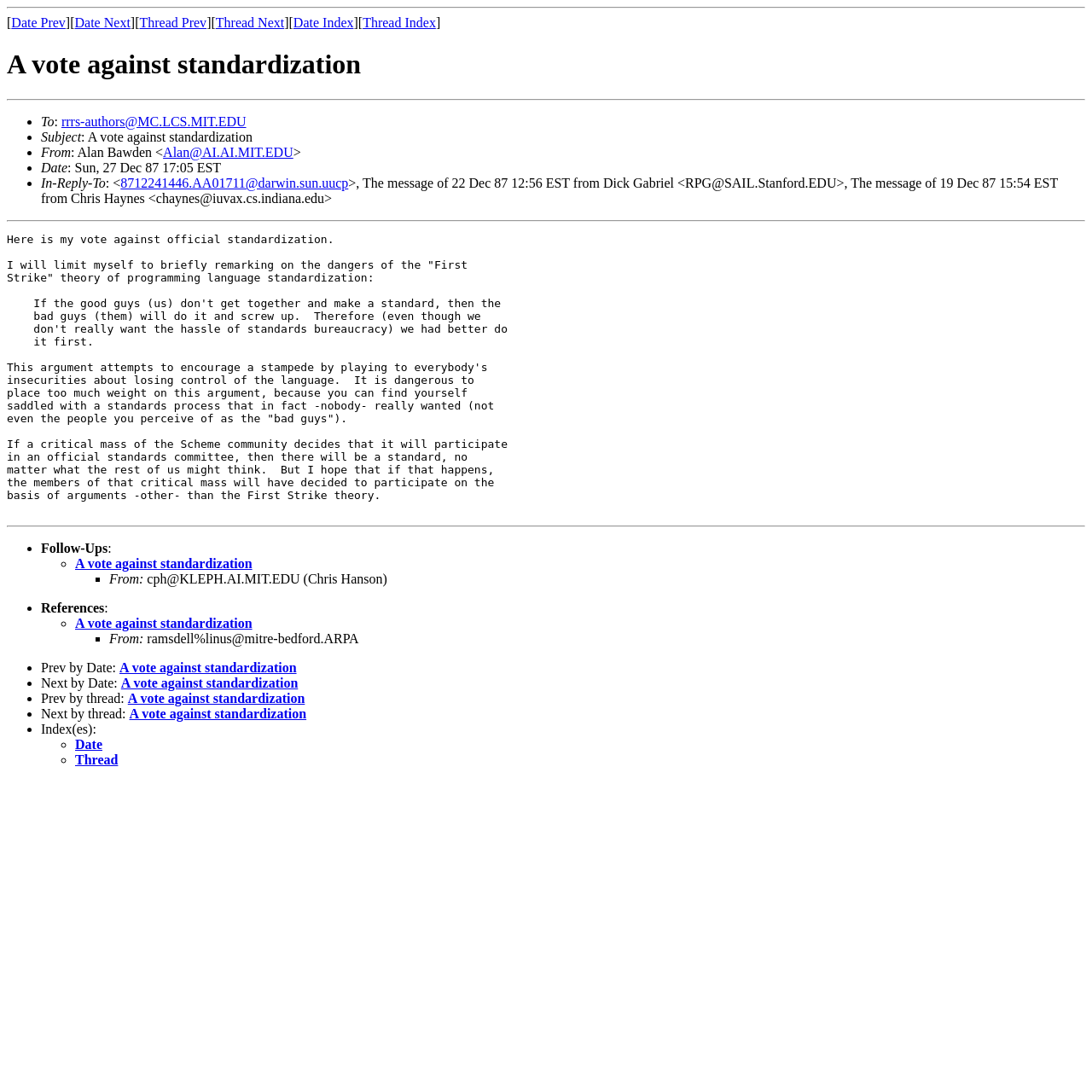How many separators are there in the webpage?
Using the image, provide a concise answer in one word or a short phrase.

3